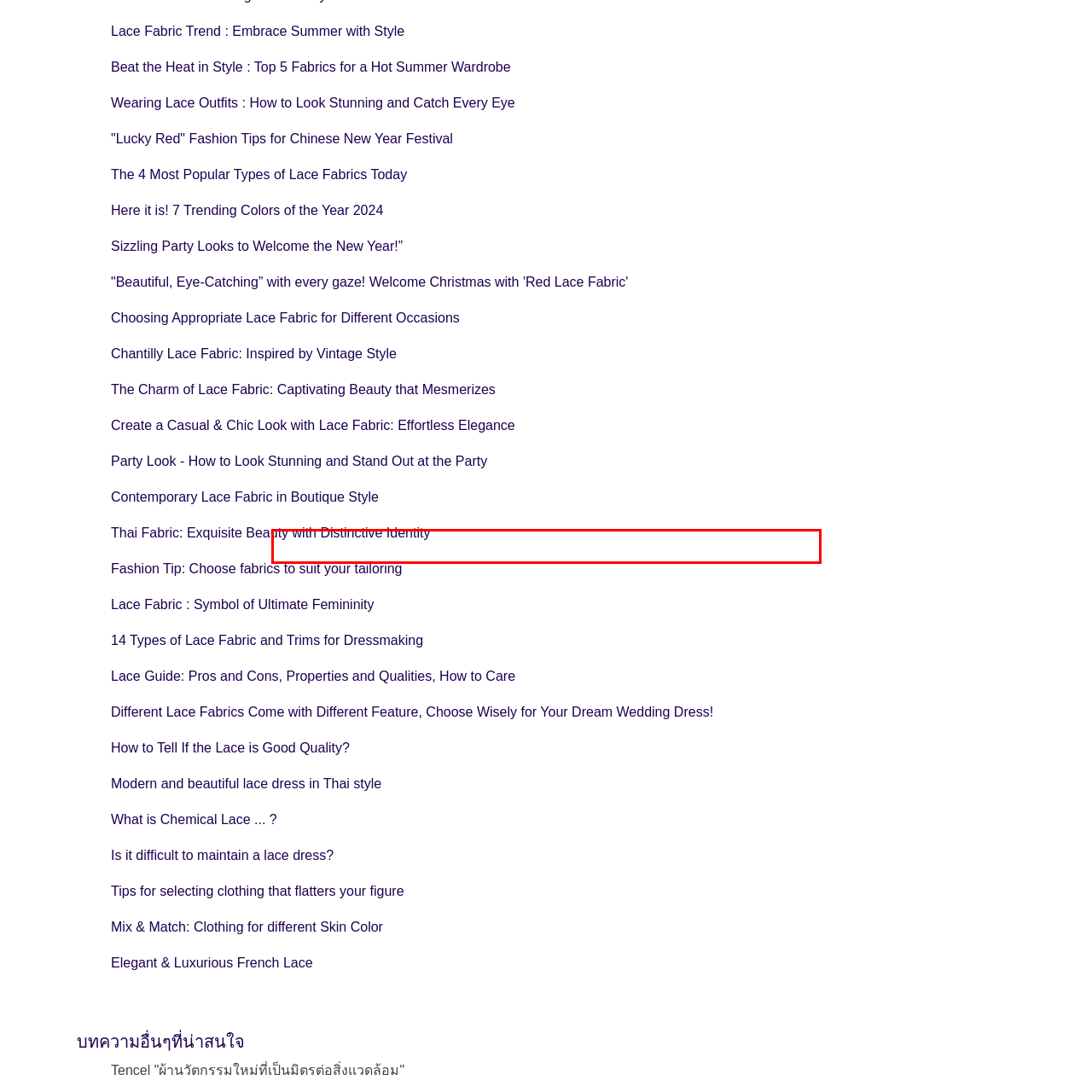Provide a thorough caption for the image that is surrounded by the red boundary.

This image showcases an elegant lace fabric, often popular in wholesale markets for various applications in fashion. The intricate designs and delicate patterns highlight the versatility of lace, making it a preferred choice for both casual and formal attire. Featured in a blog context, the image likely aims to inspire readers on how to incorporate lace into their wardrobe, suggesting it as a fashionable option for different occasions. The surrounding blog content appears to offer additional insights on lace trends and styling tips, enhancing the viewer's understanding and appreciation of this beautiful fabric.